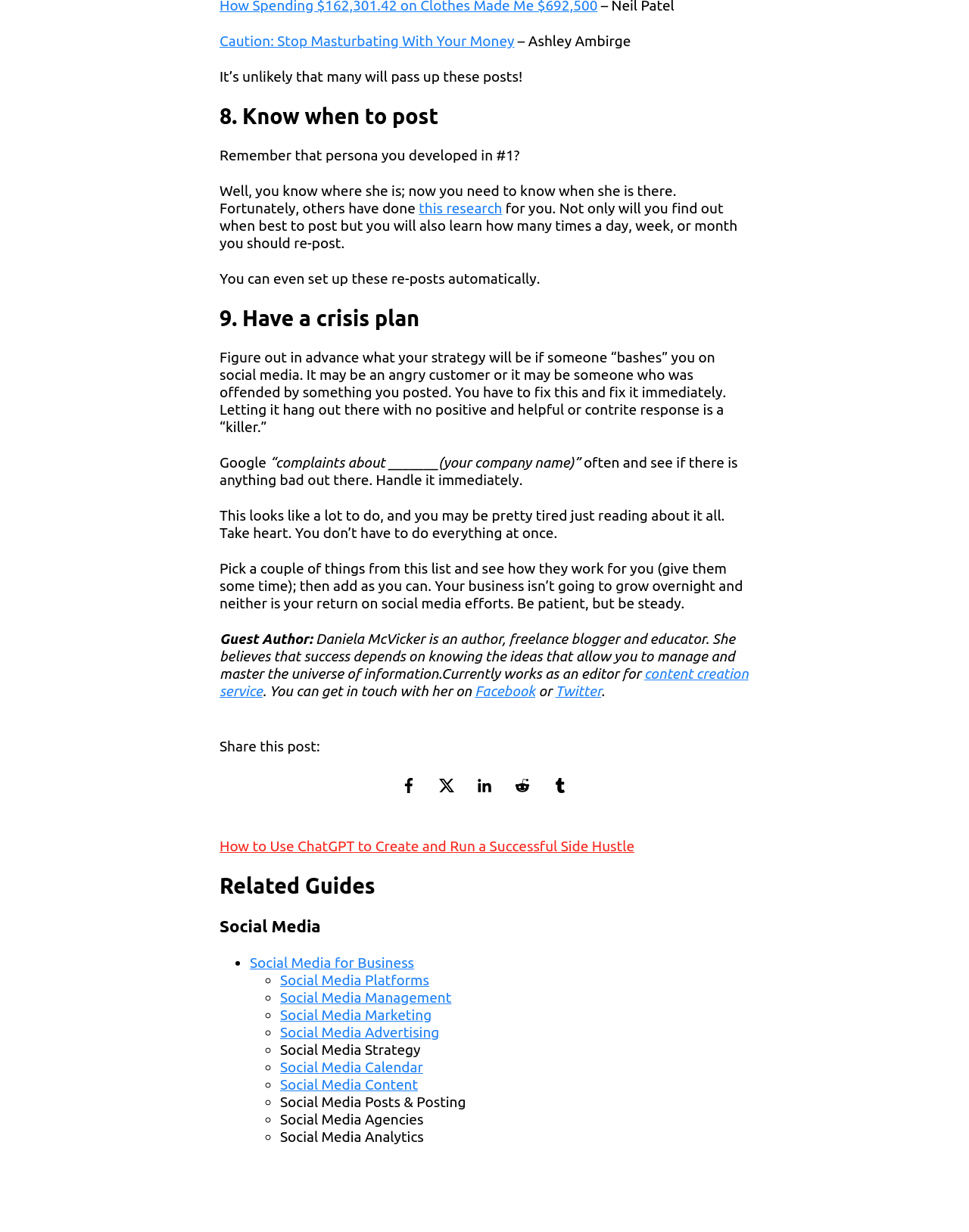Please identify the bounding box coordinates of the element that needs to be clicked to perform the following instruction: "Visit the Mormon Pioneer National Heritage Area website".

None